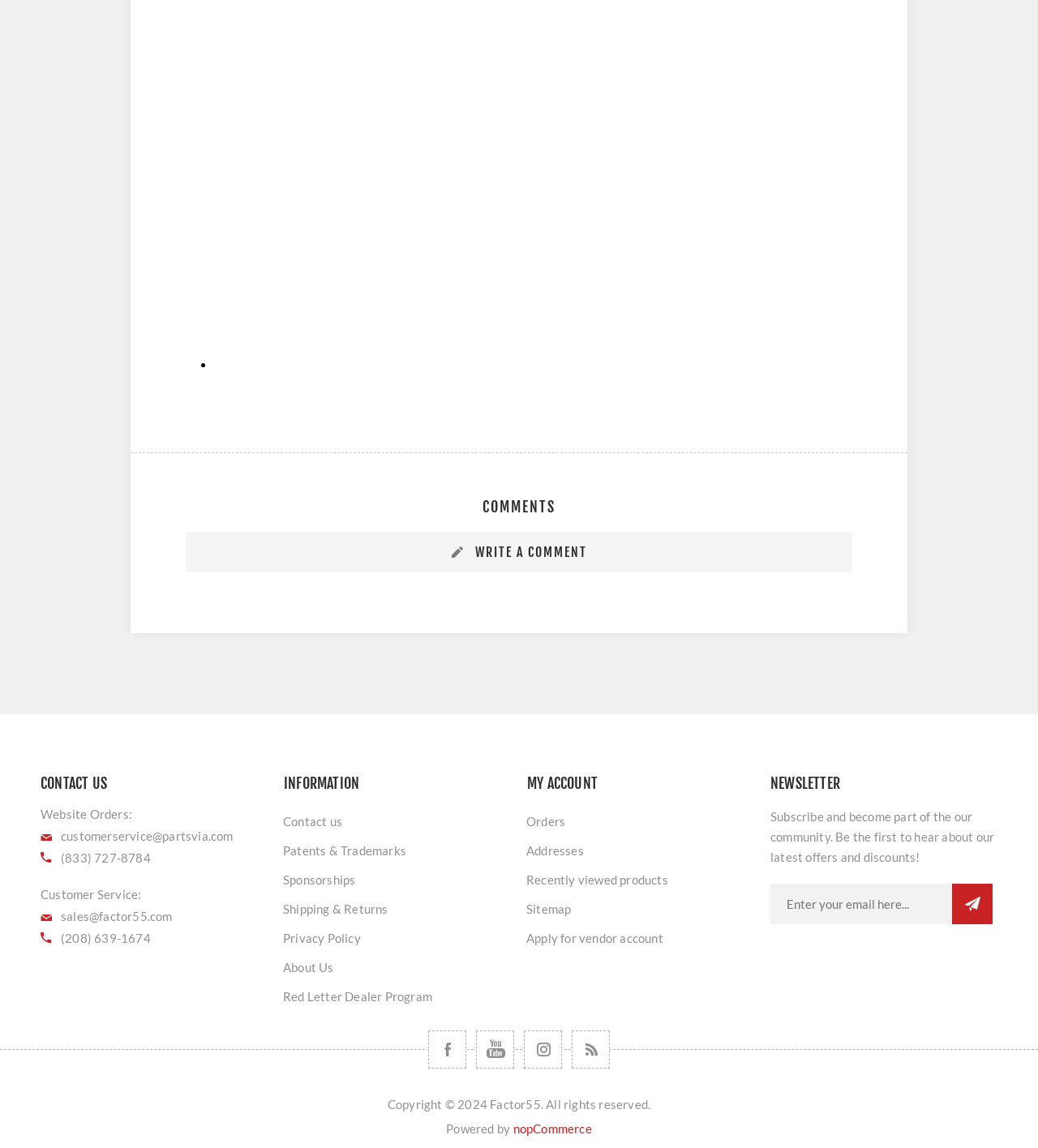Please identify the bounding box coordinates of where to click in order to follow the instruction: "Write a comment".

[0.457, 0.474, 0.565, 0.488]